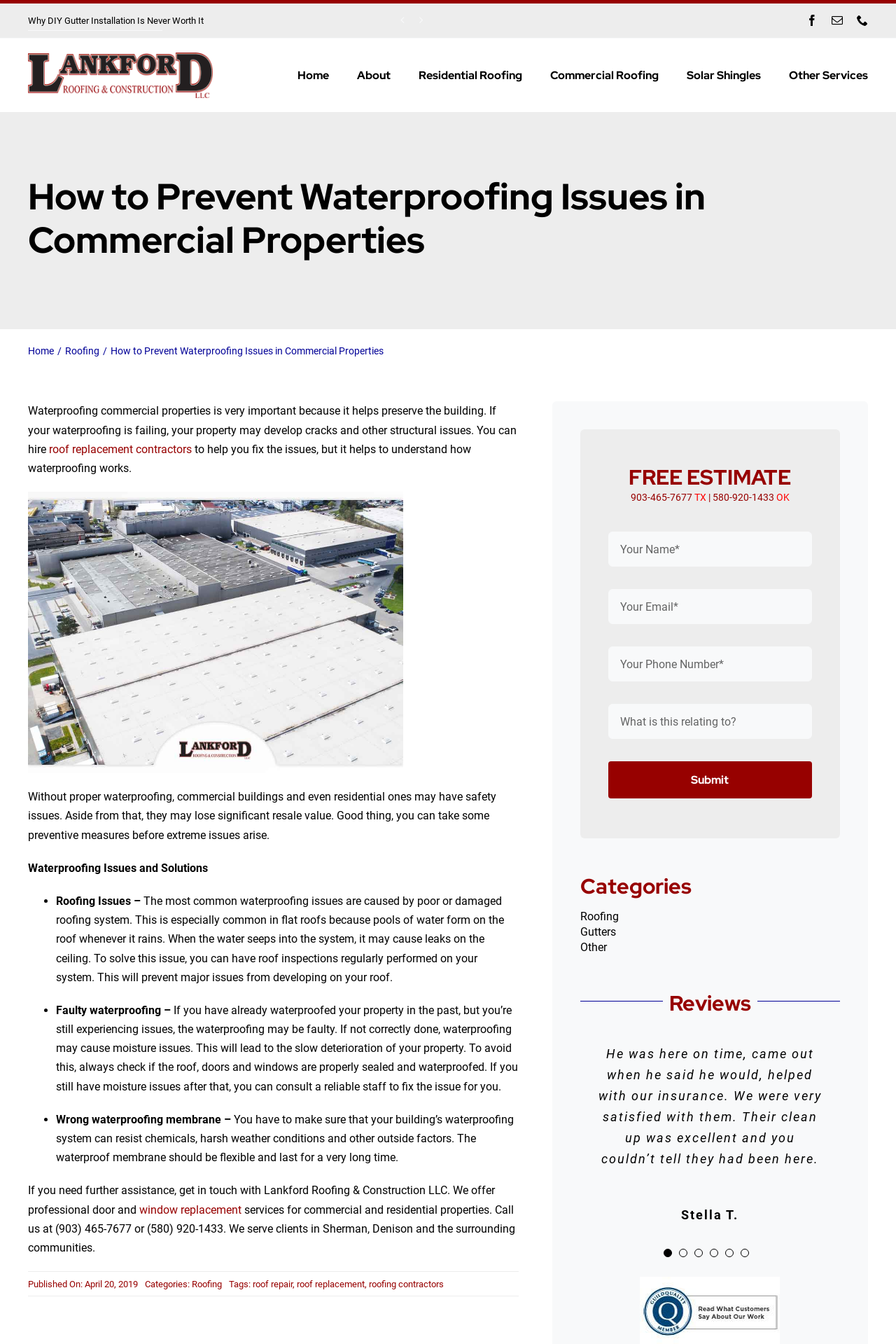Answer the question below with a single word or a brief phrase: 
What is the purpose of the form on this webpage?

To get a free estimate